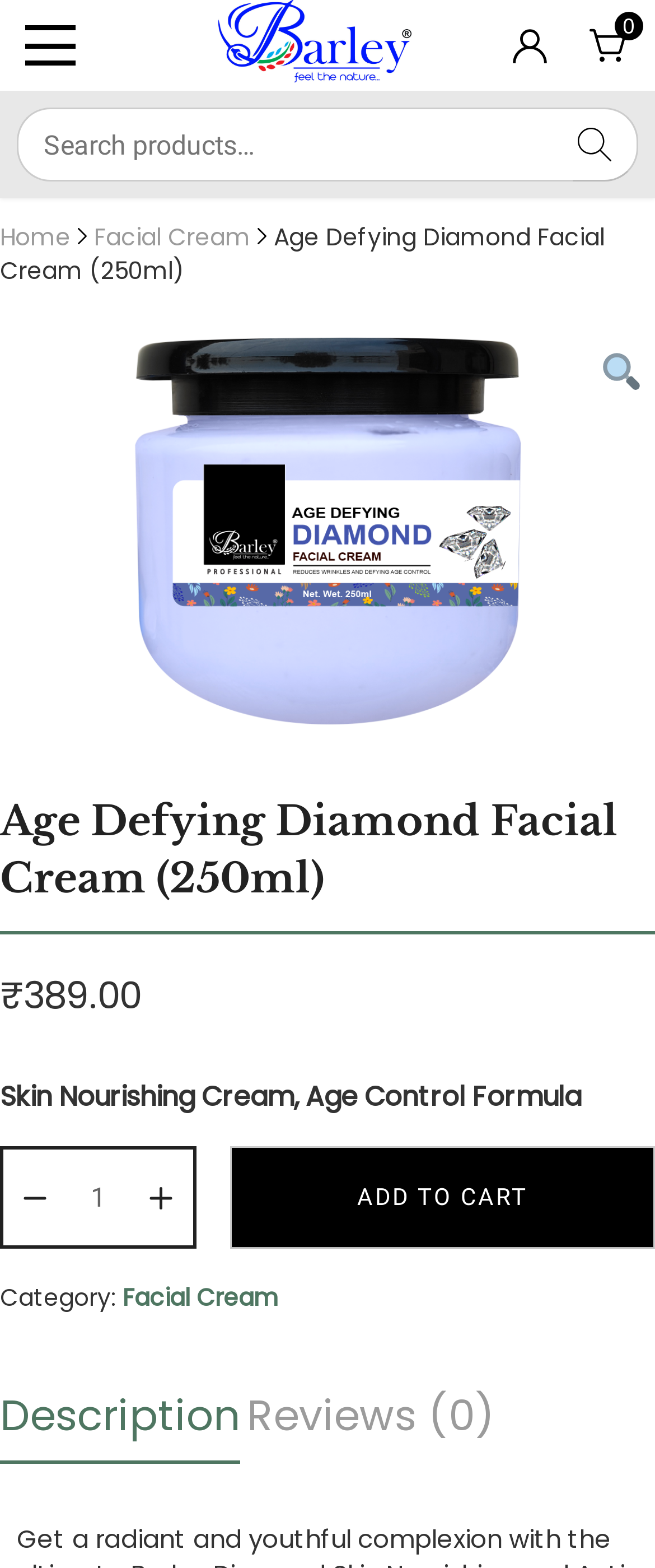What is the purpose of the button with the text 'ADD TO CART'?
Look at the image and respond with a one-word or short phrase answer.

To add the product to the cart